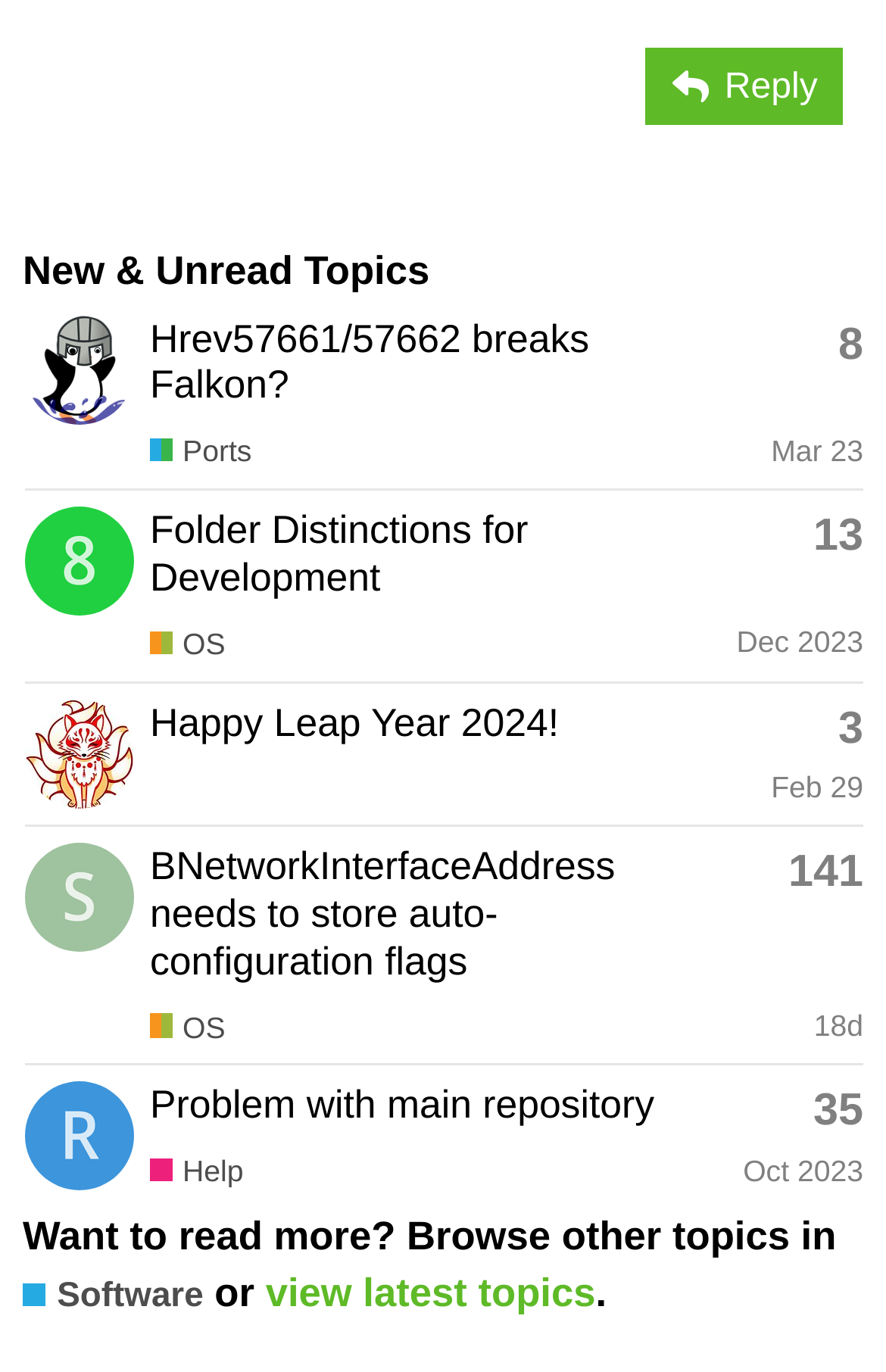Please identify the bounding box coordinates of the element on the webpage that should be clicked to follow this instruction: "View a topic". The bounding box coordinates should be given as four float numbers between 0 and 1, formatted as [left, top, right, bottom].

[0.027, 0.229, 0.974, 0.357]